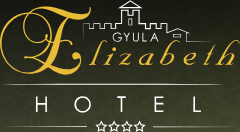Use a single word or phrase to answer the question:
What is the location of the hotel?

Gyula, Hungary